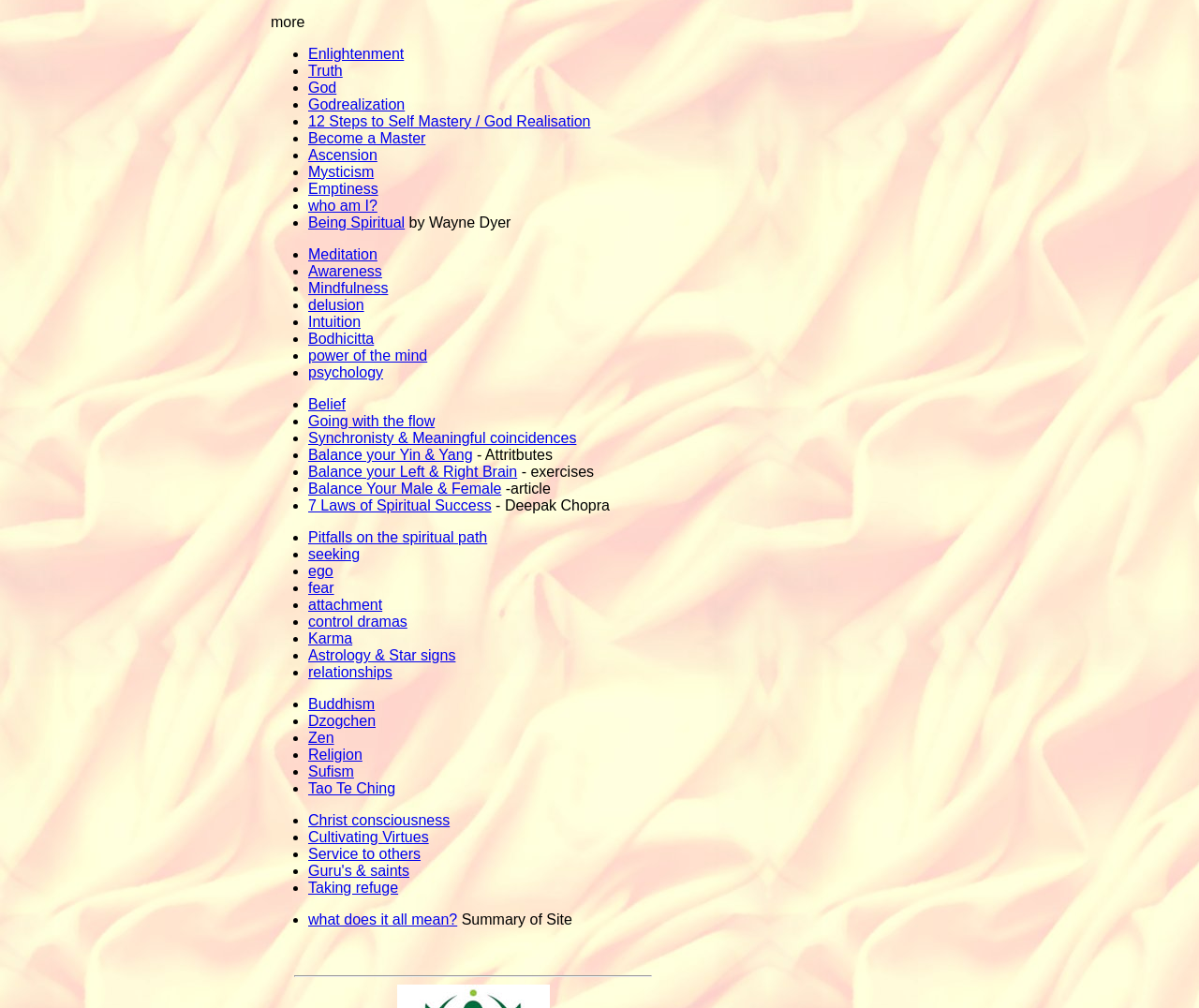Using the element description: "Being Spiritual", determine the bounding box coordinates. The coordinates should be in the format [left, top, right, bottom], with values between 0 and 1.

[0.257, 0.213, 0.338, 0.229]